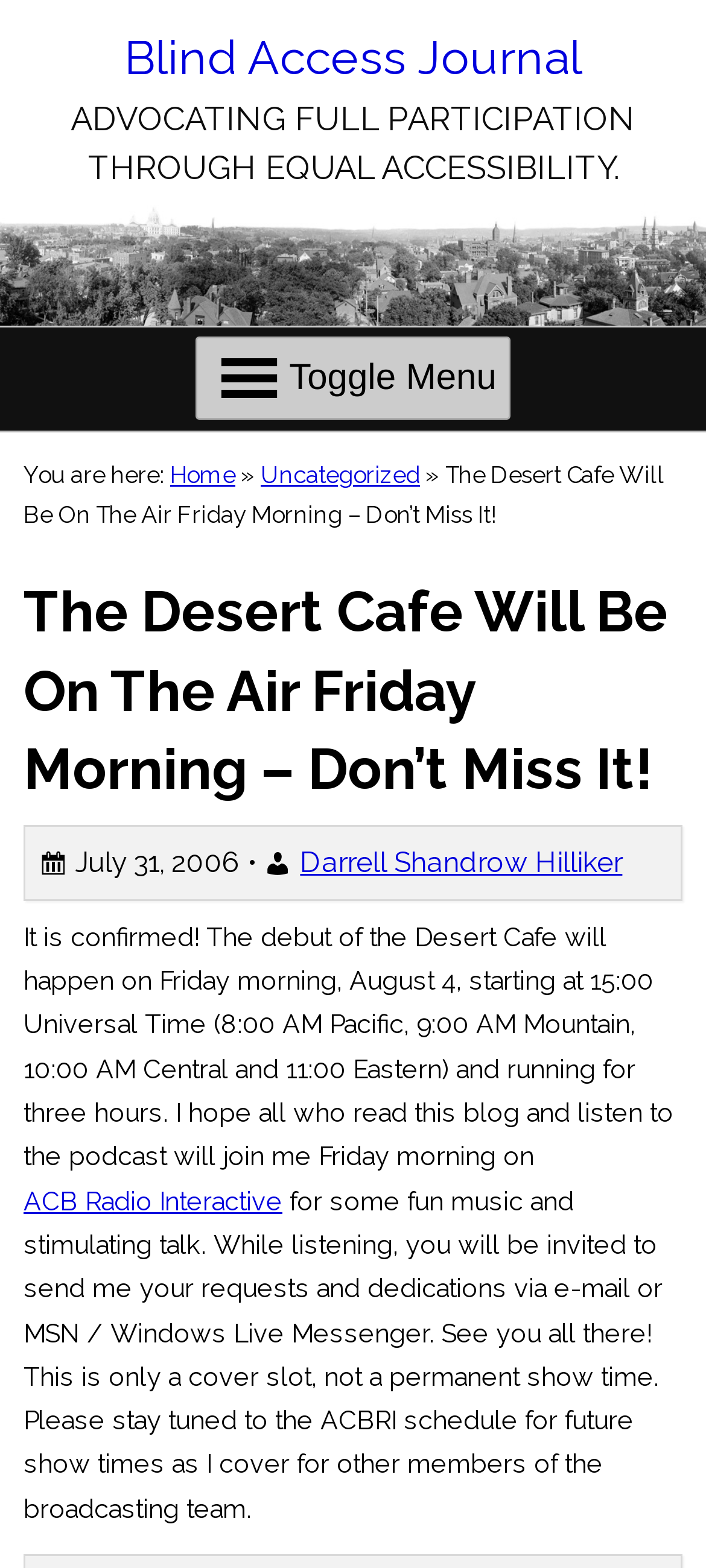Please use the details from the image to answer the following question comprehensively:
What is the time of the Desert Cafe debut?

I determined the answer by reading the text content of the StaticText element, which mentions the debut time of the Desert Cafe.